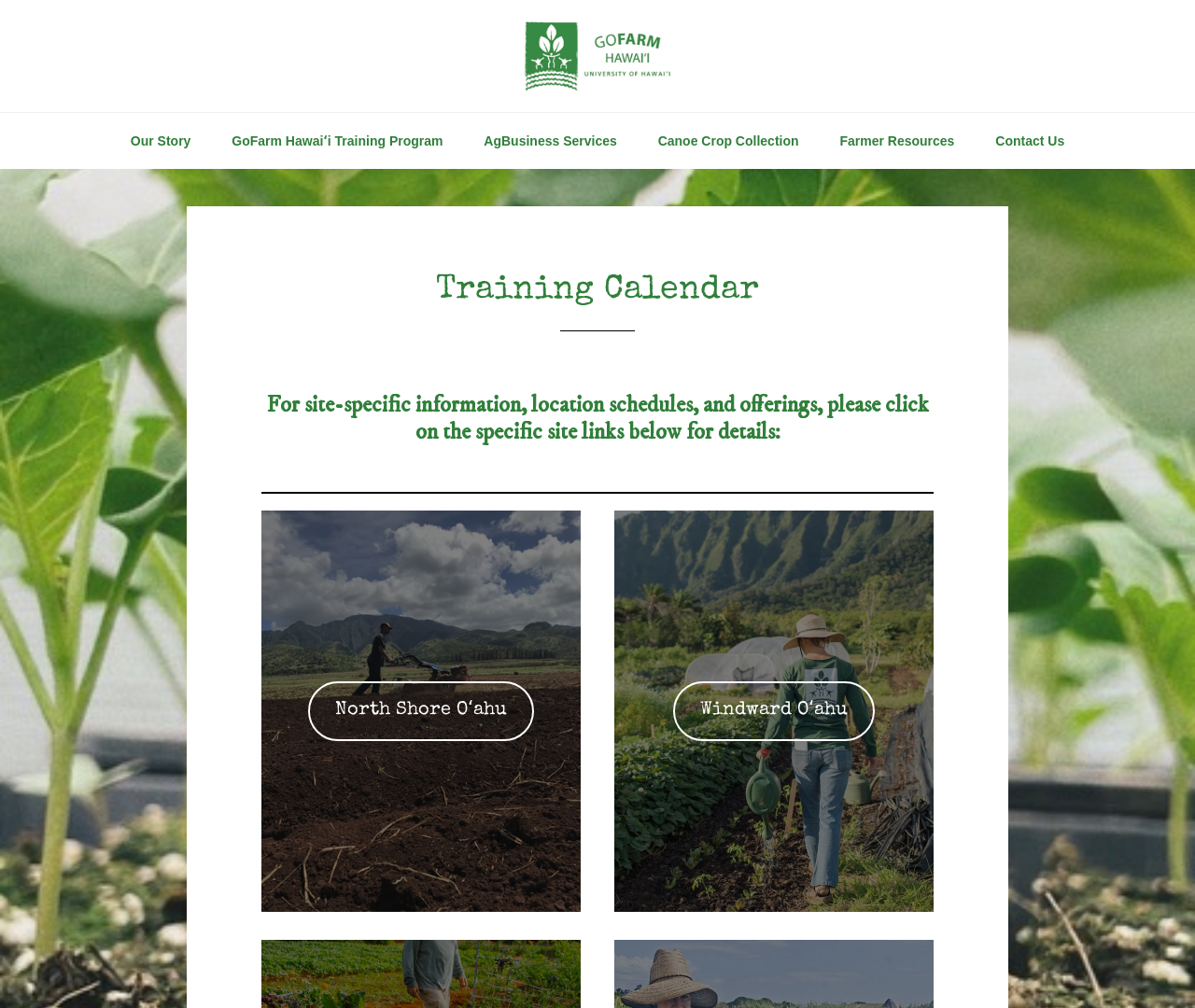Identify the bounding box coordinates of the element that should be clicked to fulfill this task: "Click HOME". The coordinates should be provided as four float numbers between 0 and 1, i.e., [left, top, right, bottom].

None